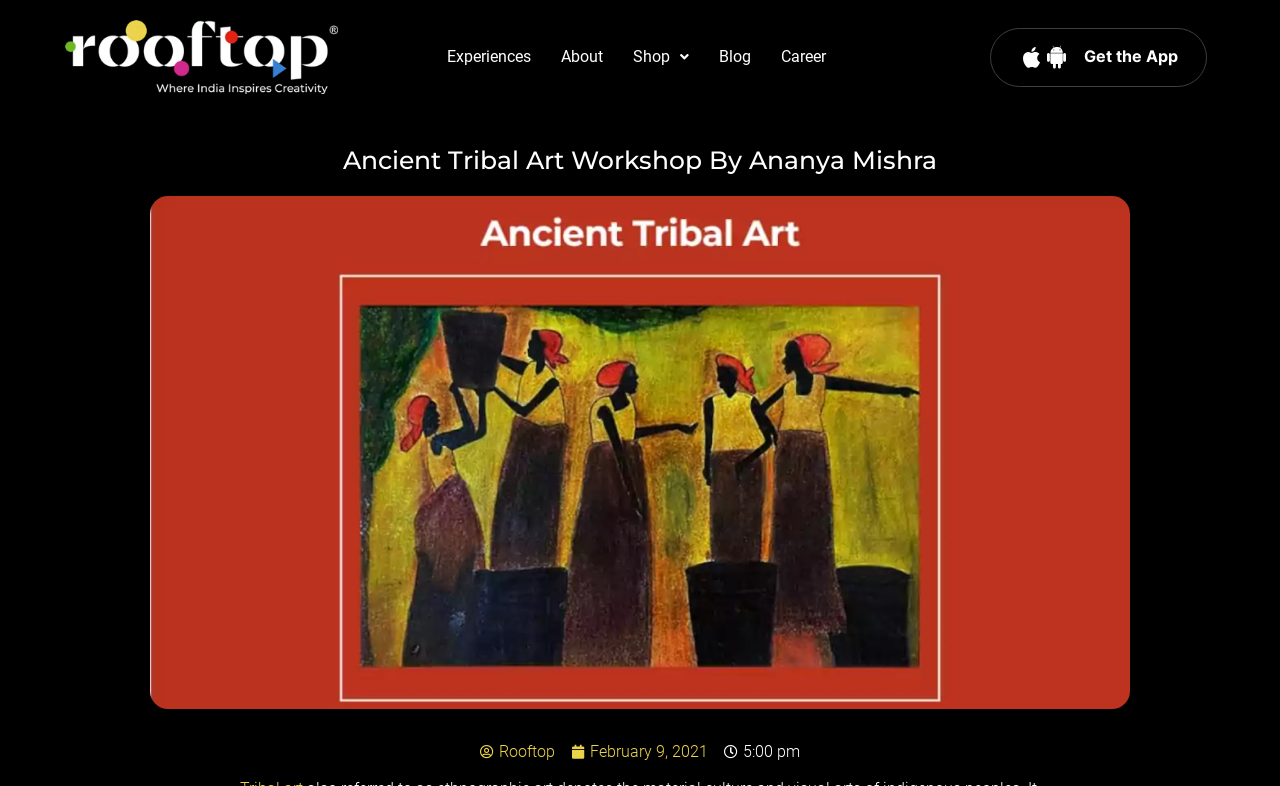Based on the image, provide a detailed and complete answer to the question: 
What time does the workshop start?

I found the answer by looking at the StaticText element on the webpage, which says '5:00 pm'. This is the start time of the workshop.